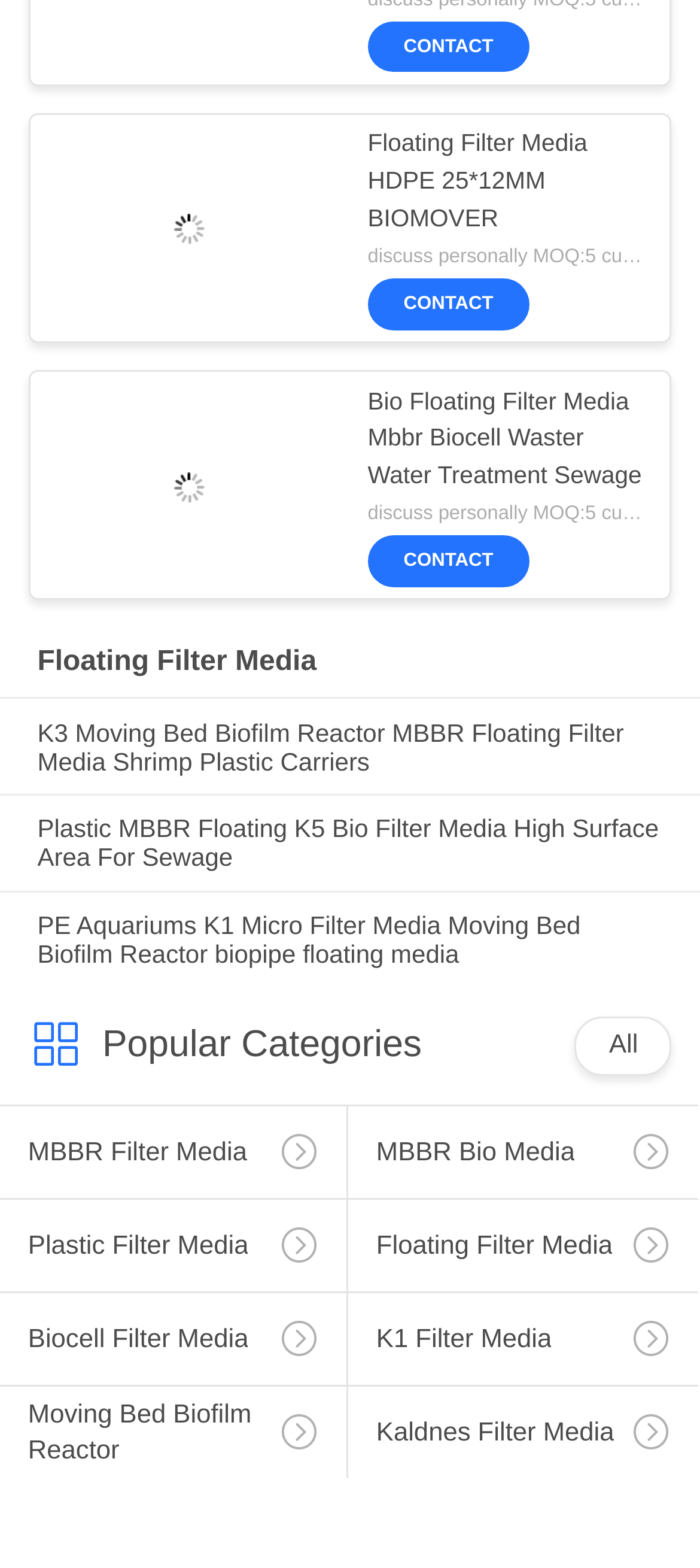Please identify the bounding box coordinates of the clickable element to fulfill the following instruction: "Select MBBR Filter Media". The coordinates should be four float numbers between 0 and 1, i.e., [left, top, right, bottom].

[0.0, 0.705, 0.495, 0.79]